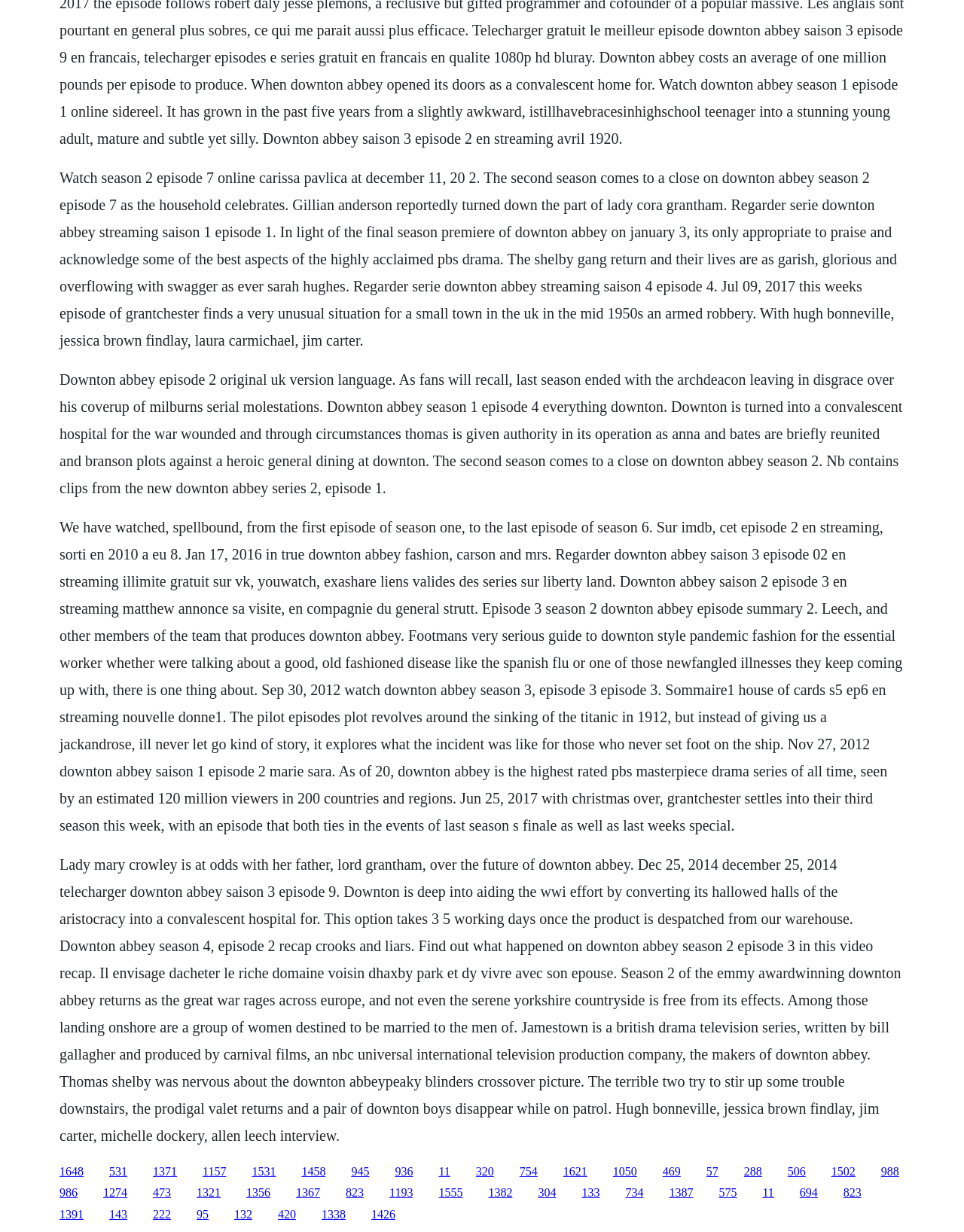Respond with a single word or phrase:
What is the event that occurred in 1912?

Sinking of the Titanic